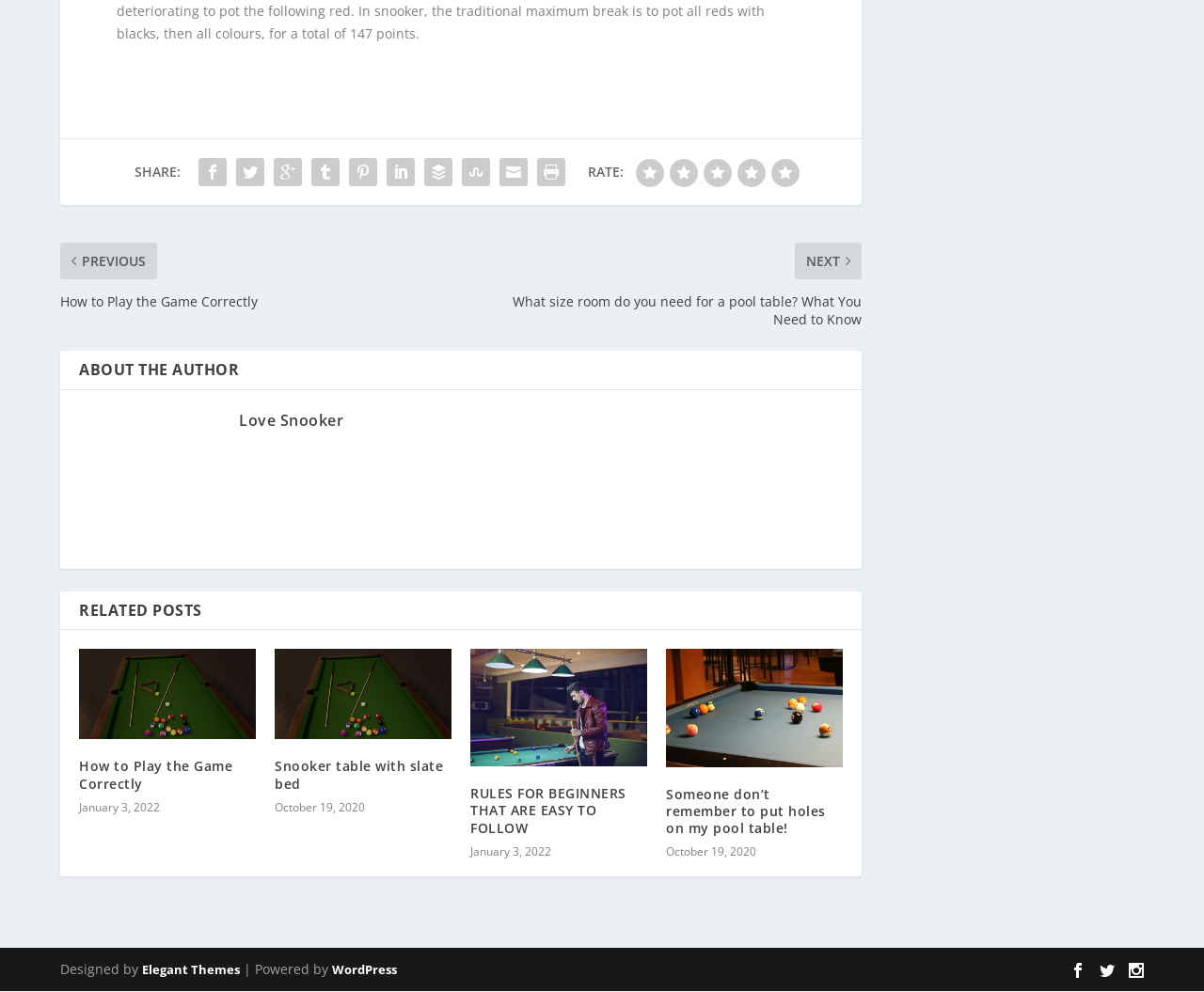What is the topic of the related posts?
Please utilize the information in the image to give a detailed response to the question.

The related posts section contains links and headings with titles related to snooker, such as 'How to Play the Game Correctly', 'Snooker table with slate bed', and 'RULES FOR BEGINNERS THAT ARE EASY TO FOLLOW'.